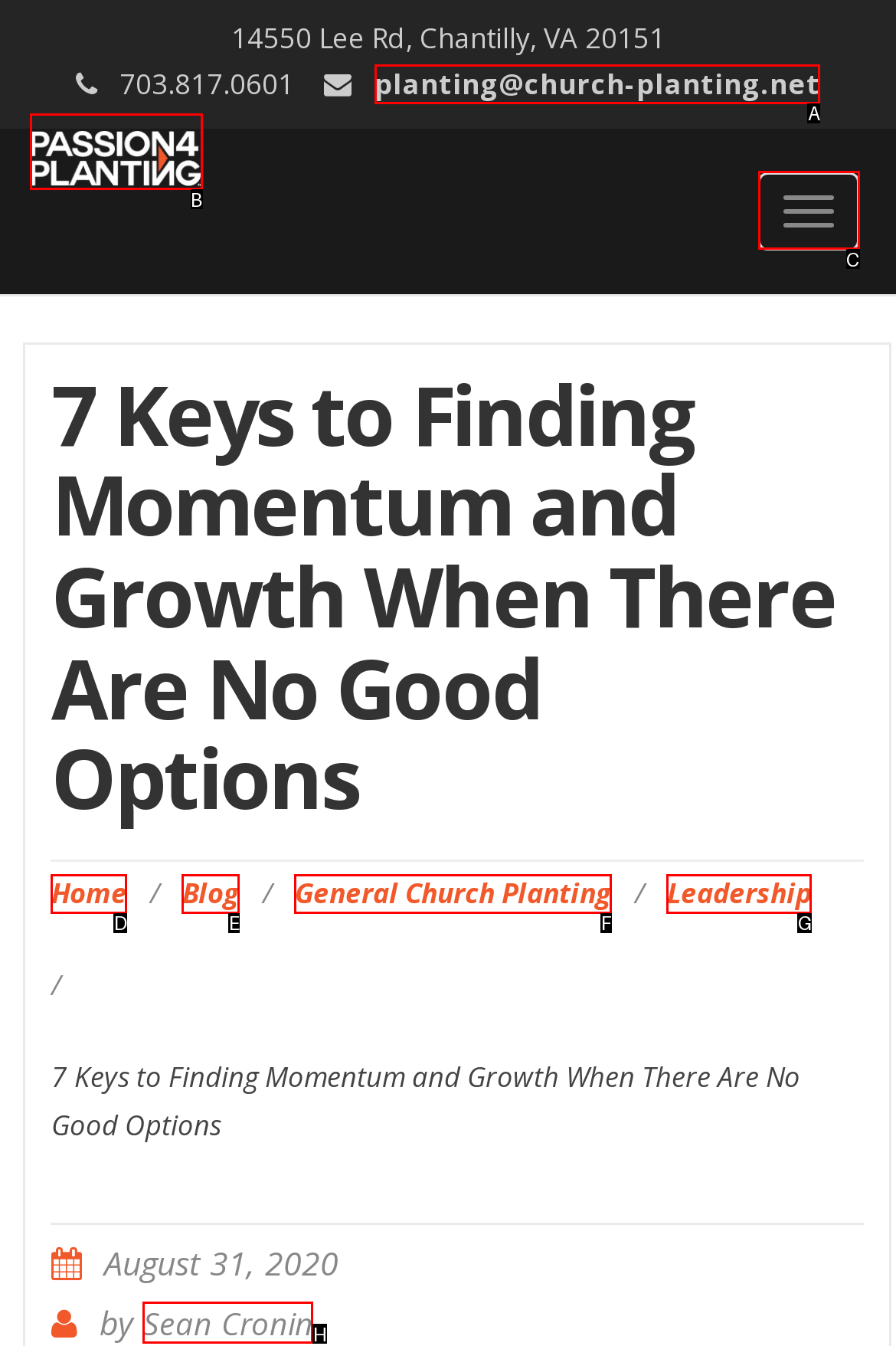Identify the letter of the UI element you need to select to accomplish the task: Read Disclaimer.
Respond with the option's letter from the given choices directly.

None